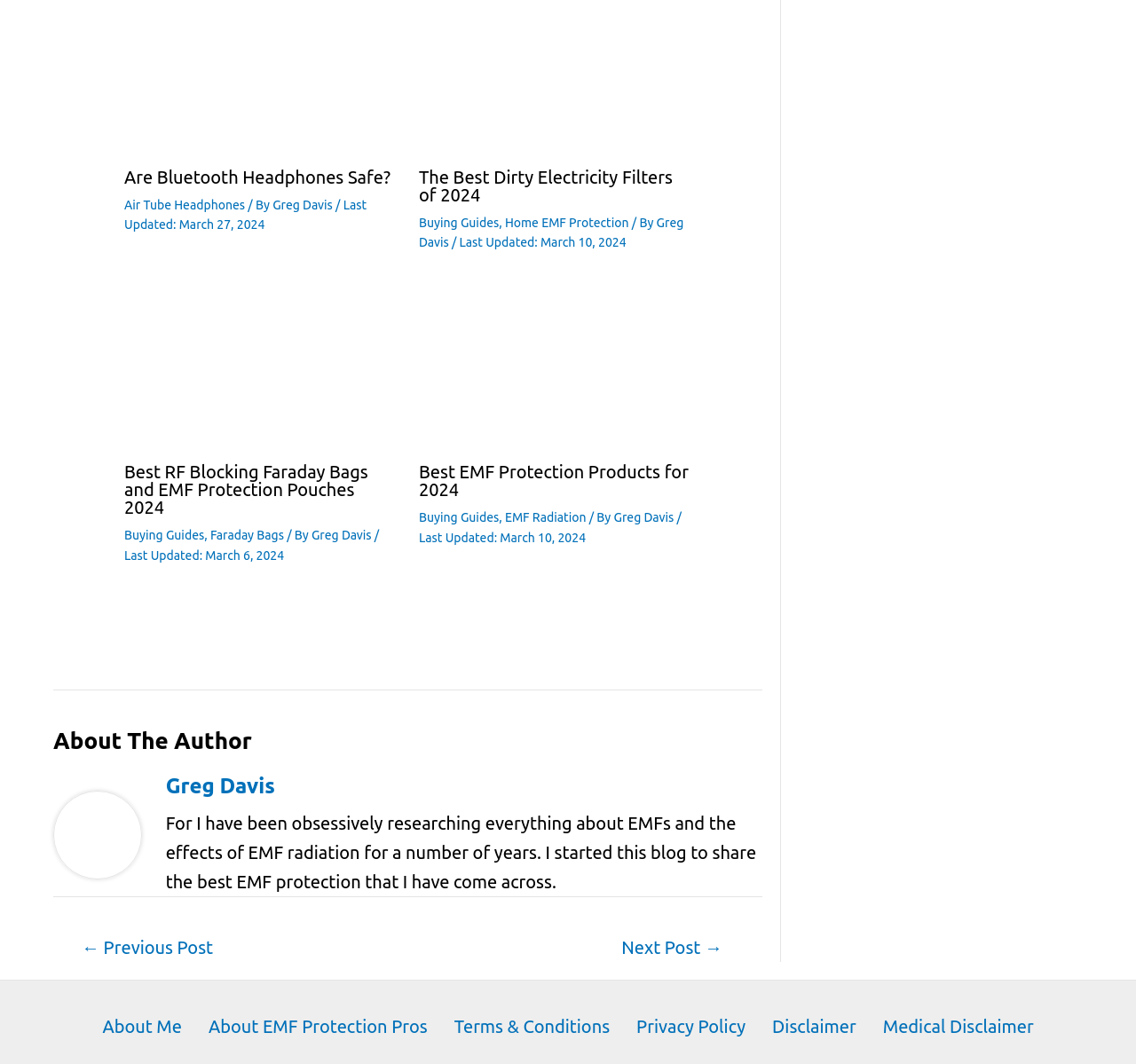How many navigation links are at the bottom of the webpage?
Provide a thorough and detailed answer to the question.

I counted the number of link elements within the navigation element with the text 'Site Navigation'. There are 8 links, including 'About Me', 'About EMF Protection Pros', and others.